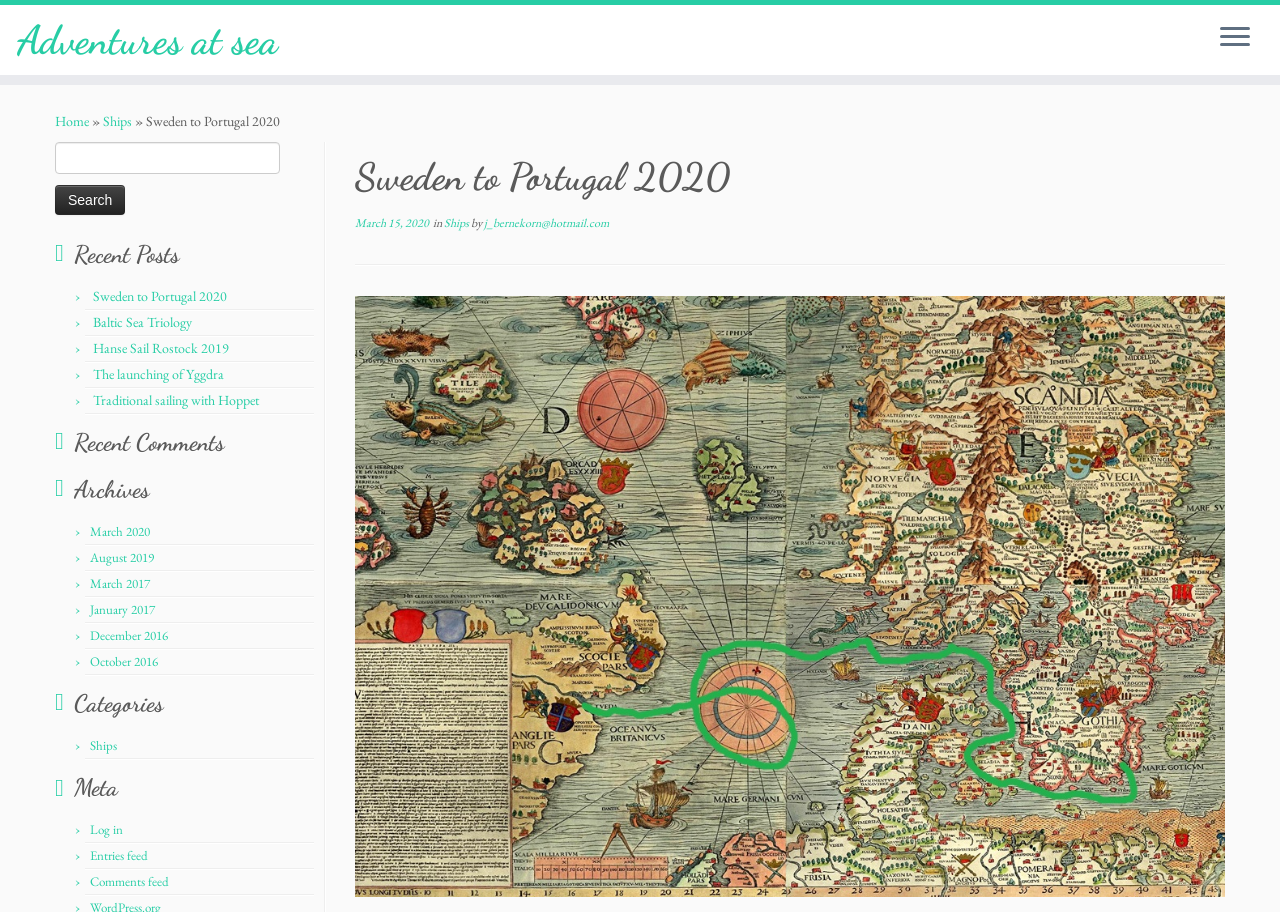Please identify the bounding box coordinates of the clickable region that I should interact with to perform the following instruction: "Log in". The coordinates should be expressed as four float numbers between 0 and 1, i.e., [left, top, right, bottom].

[0.07, 0.9, 0.096, 0.919]